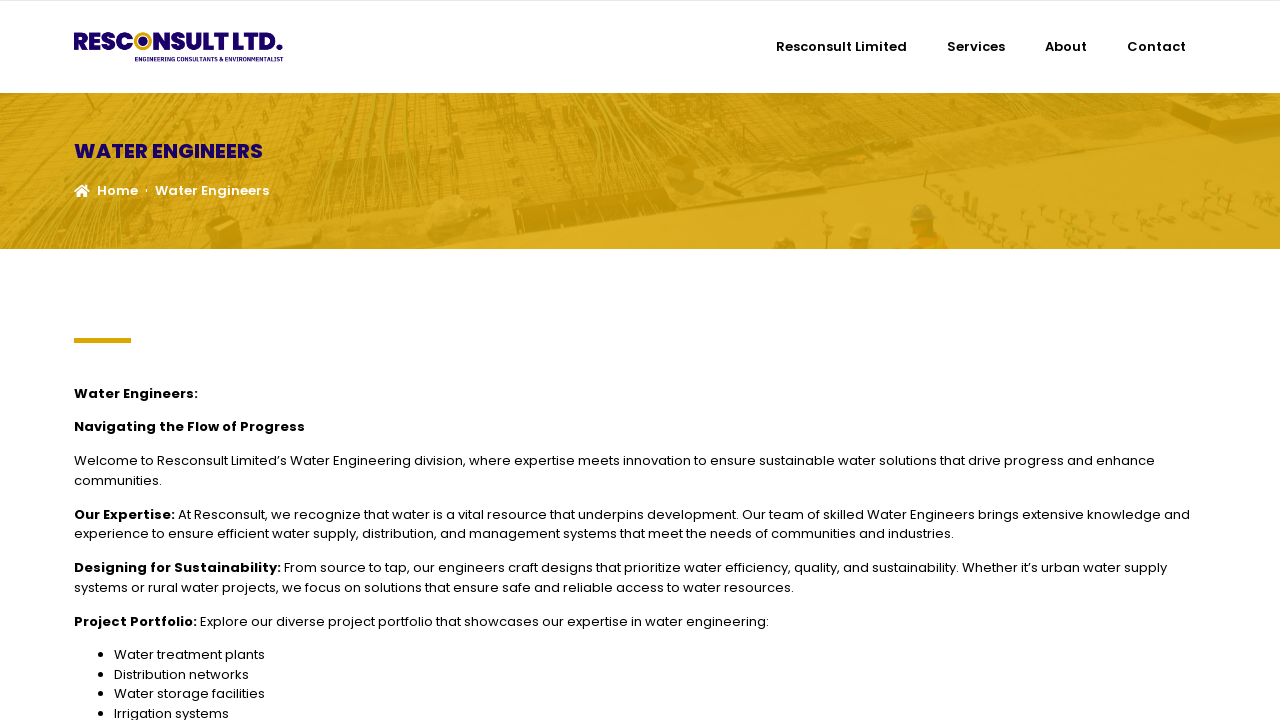What is the focus of the company's water engineering designs?
We need a detailed and exhaustive answer to the question. Please elaborate.

I read the webpage content and found that the company's water engineering designs prioritize water efficiency, quality, and sustainability, as mentioned in the sentence 'From source to tap, our engineers craft designs that prioritize water efficiency, quality, and sustainability'.